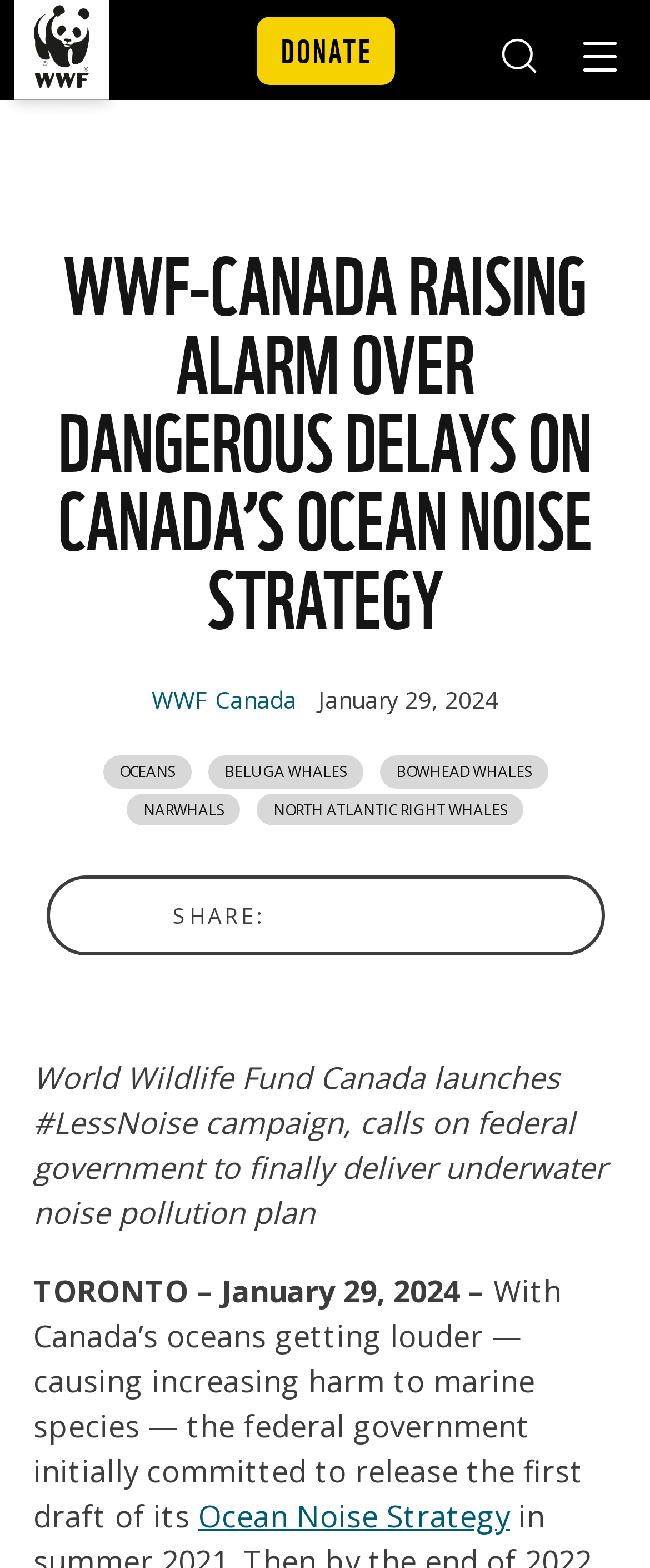Generate a thorough caption detailing the webpage content.

The webpage is about WWF-Canada's campaign to raise awareness about underwater noise pollution and its impact on marine species. At the top of the page, there are three links: "DONATE", "Mobile Search", and "Mobile Nav". The "Mobile Search" link has an accompanying image and emphasis. 

Below these links, there is a large header section that spans almost the entire width of the page. This section contains the title "WWF-CANADA RAISING ALARM OVER DANGEROUS DELAYS ON CANADA’S OCEAN NOISE STRATEGY" in a prominent font. 

Underneath the title, there are several links and a time element. The links include "WWF Canada", "OCEANS", "BELUGA WHALES", "BOWHEAD WHALES", "NARWHALS", and "NORTH ATLANTIC RIGHT WHALES". The time element displays the date "January 29, 2024". 

Further down, there is a section with a heading that reads "SHARE:". Below this heading, there is a block of text that describes the #LessNoise campaign launched by World Wildlife Fund Canada, calling on the federal government to deliver a plan to address underwater noise pollution. The text is divided into three paragraphs, with the first paragraph mentioning the harm caused by increasing noise pollution in Canada's oceans. The second paragraph starts with the date "TORONTO – January 29, 2024 –" and continues to describe the government's commitment to releasing a draft of its Ocean Noise Strategy. The third paragraph contains a link to the "Ocean Noise Strategy" and continues to discuss the importance of addressing underwater noise pollution.